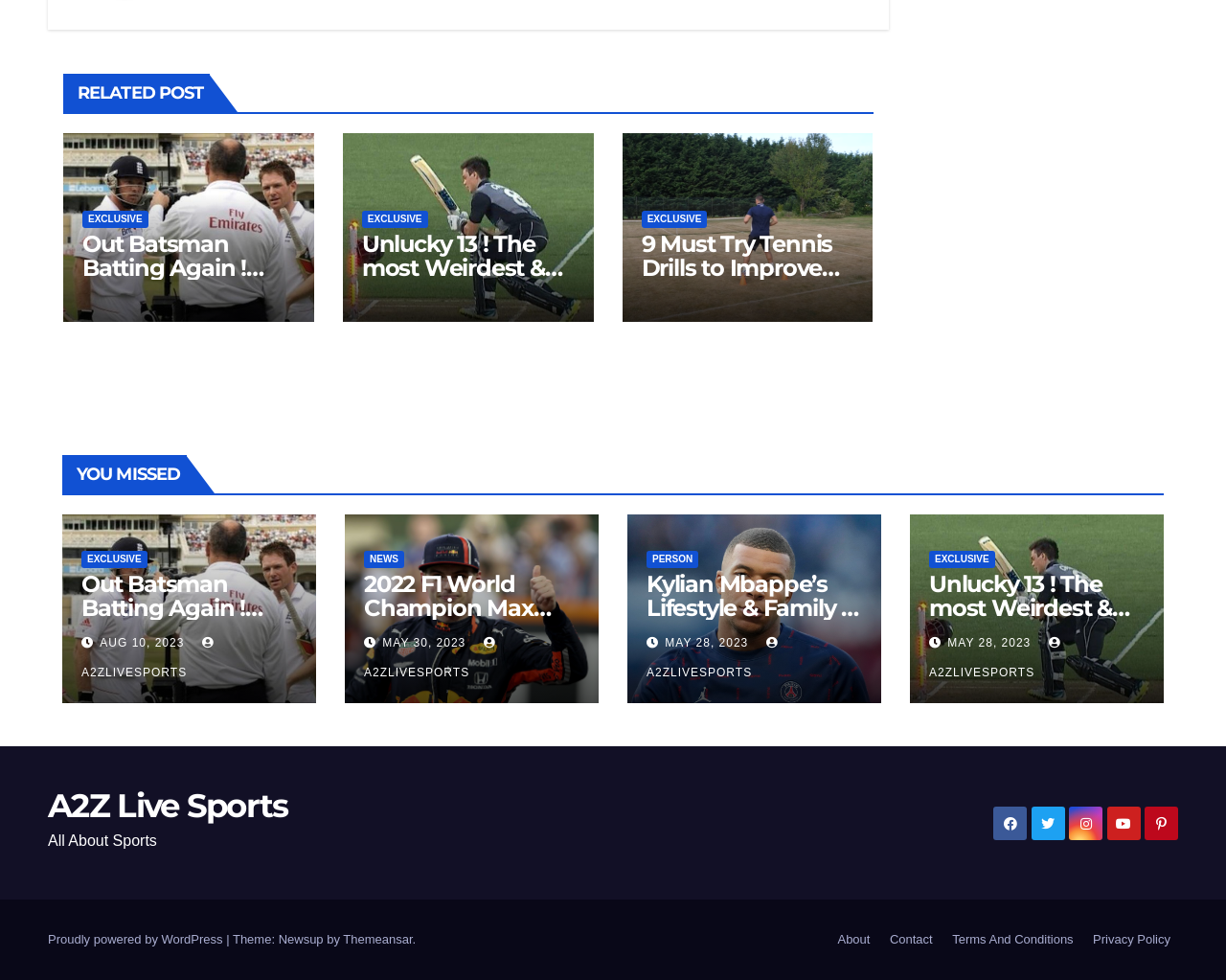Locate the bounding box coordinates of the clickable area to execute the instruction: "Explore '9 Must Try Tennis Drills to Improve Your skill'". Provide the coordinates as four float numbers between 0 and 1, represented as [left, top, right, bottom].

[0.523, 0.237, 0.696, 0.285]